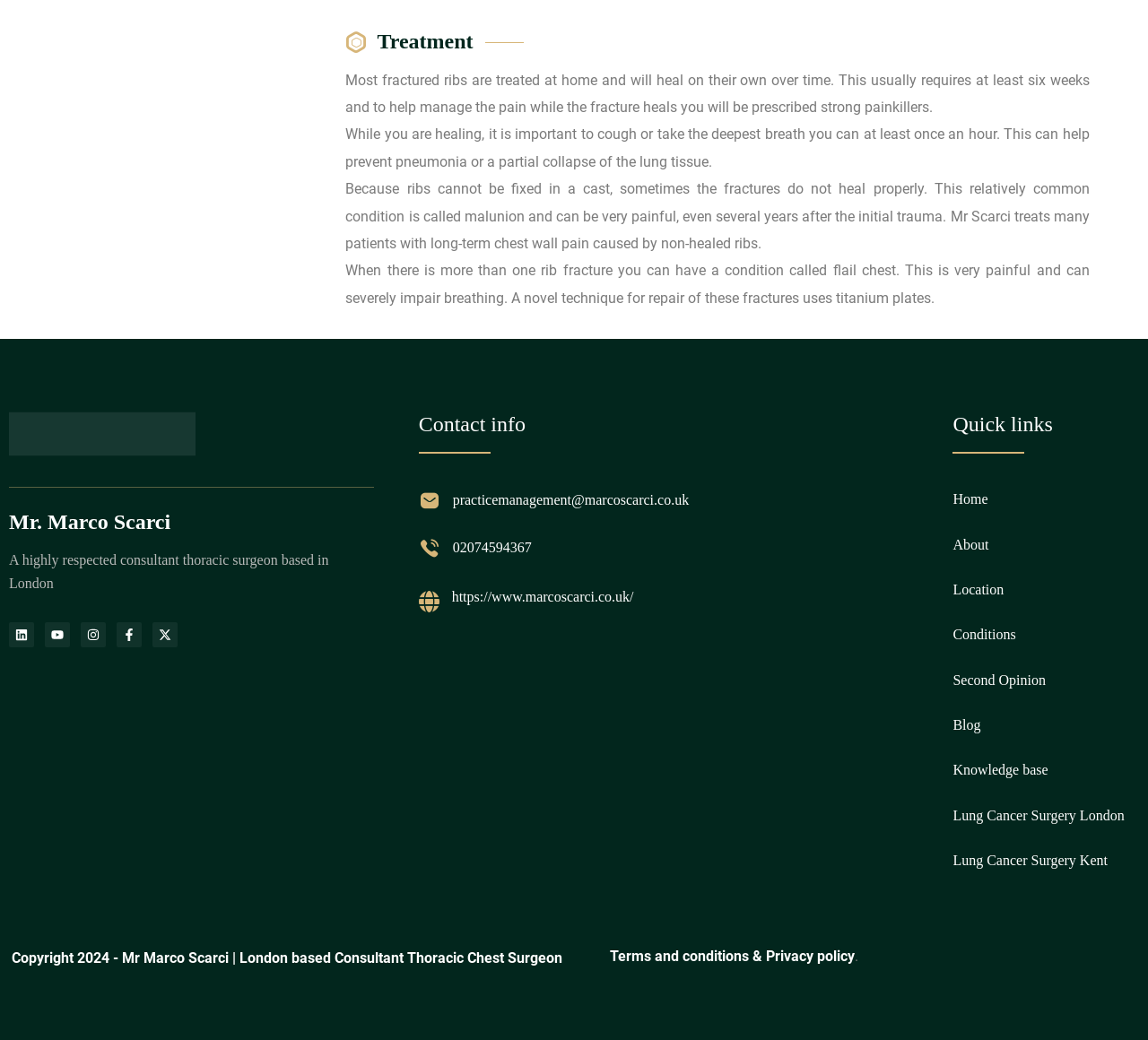How many social media links are provided?
Using the image as a reference, deliver a detailed and thorough answer to the question.

The social media links can be found in the section with the links 'Linkedin', 'Youtube', 'Instagram', 'Facebook-f', and 'X-twitter'. These links are accompanied by their respective icons.